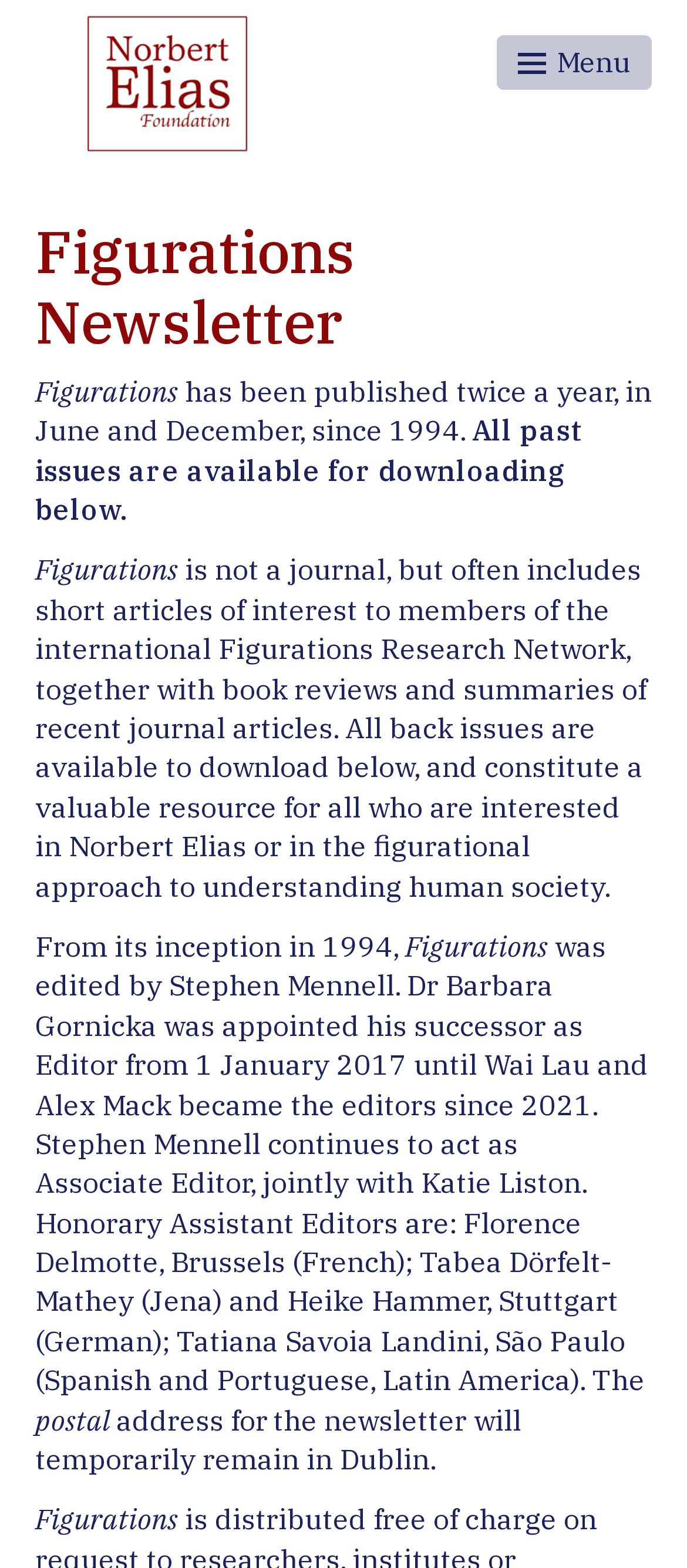Who was the editor of the newsletter from 1994 to 2017?
Answer with a single word or phrase, using the screenshot for reference.

Stephen Mennell